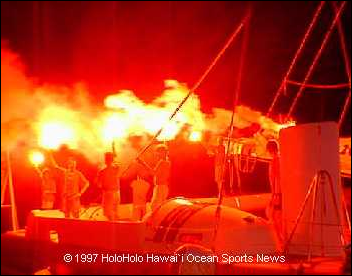Respond to the question below with a single word or phrase:
What is the approximate year of the event?

1997